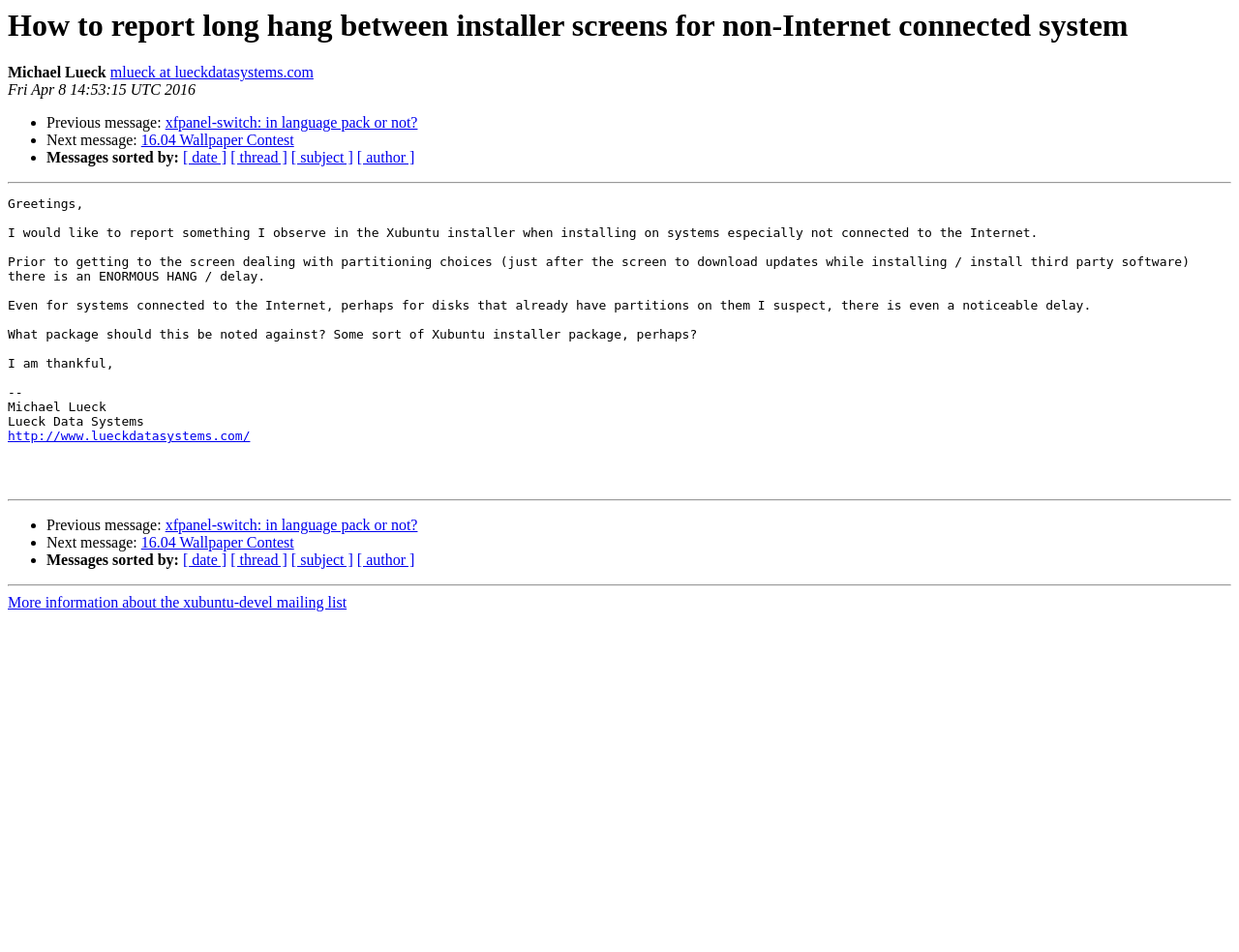Locate the UI element described by http://www.lueckdatasystems.com/ and provide its bounding box coordinates. Use the format (top-left x, top-left y, bottom-right x, bottom-right y) with all values as floating point numbers between 0 and 1.

[0.006, 0.451, 0.202, 0.466]